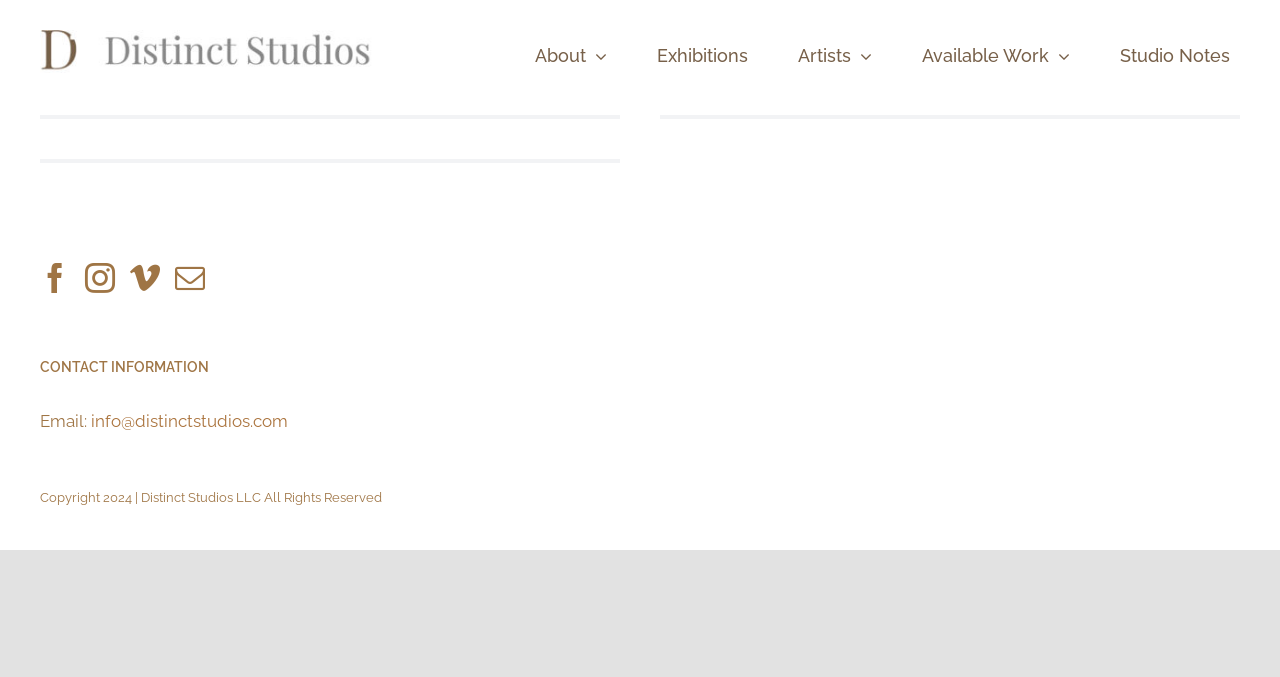Given the description of the UI element: "artist", predict the bounding box coordinates in the form of [left, top, right, bottom], with each value being a float between 0 and 1.

[0.041, 0.107, 0.072, 0.136]